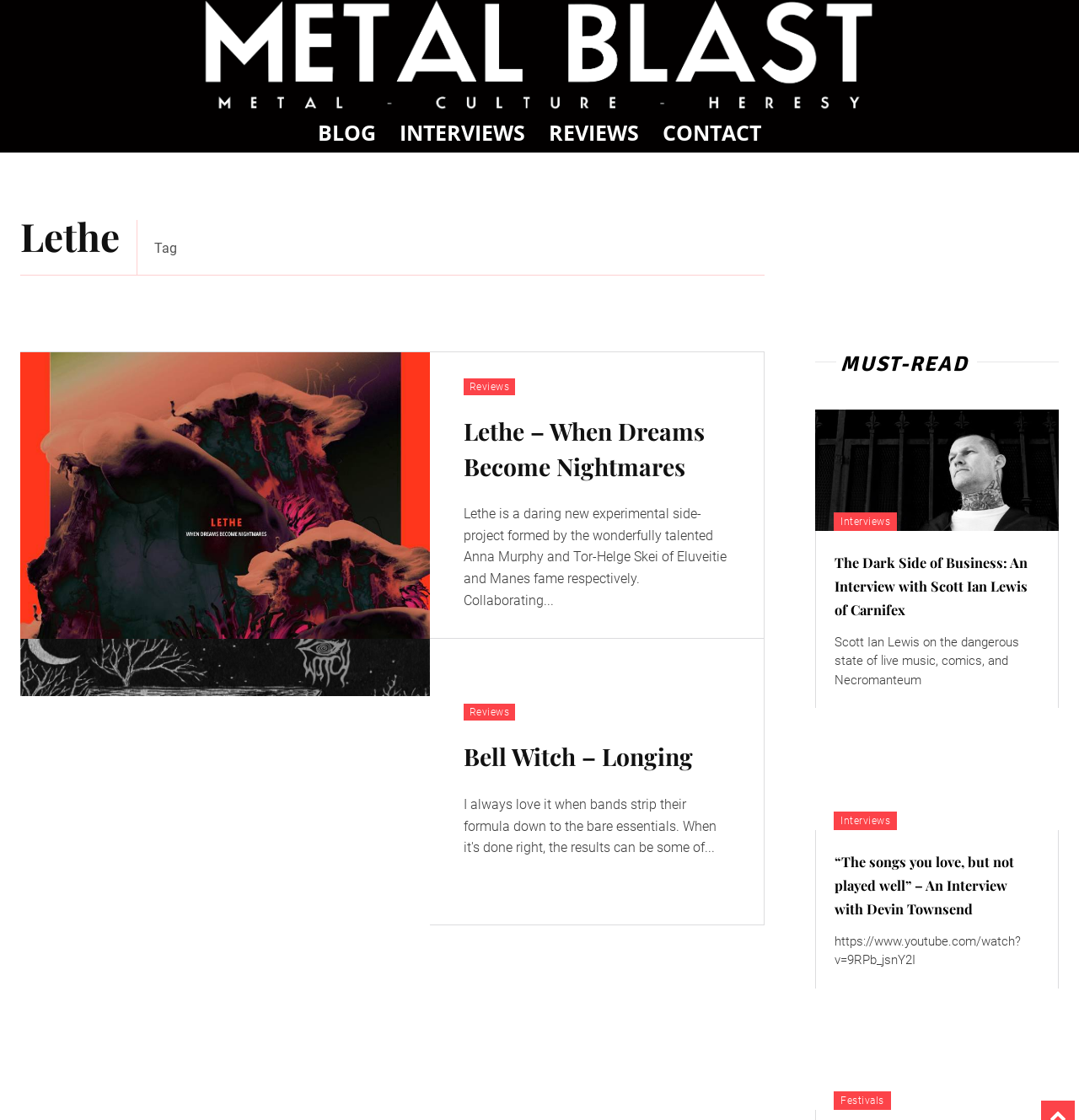Use a single word or phrase to answer the question:
What is the name of the album reviewed after Lethe?

Longing